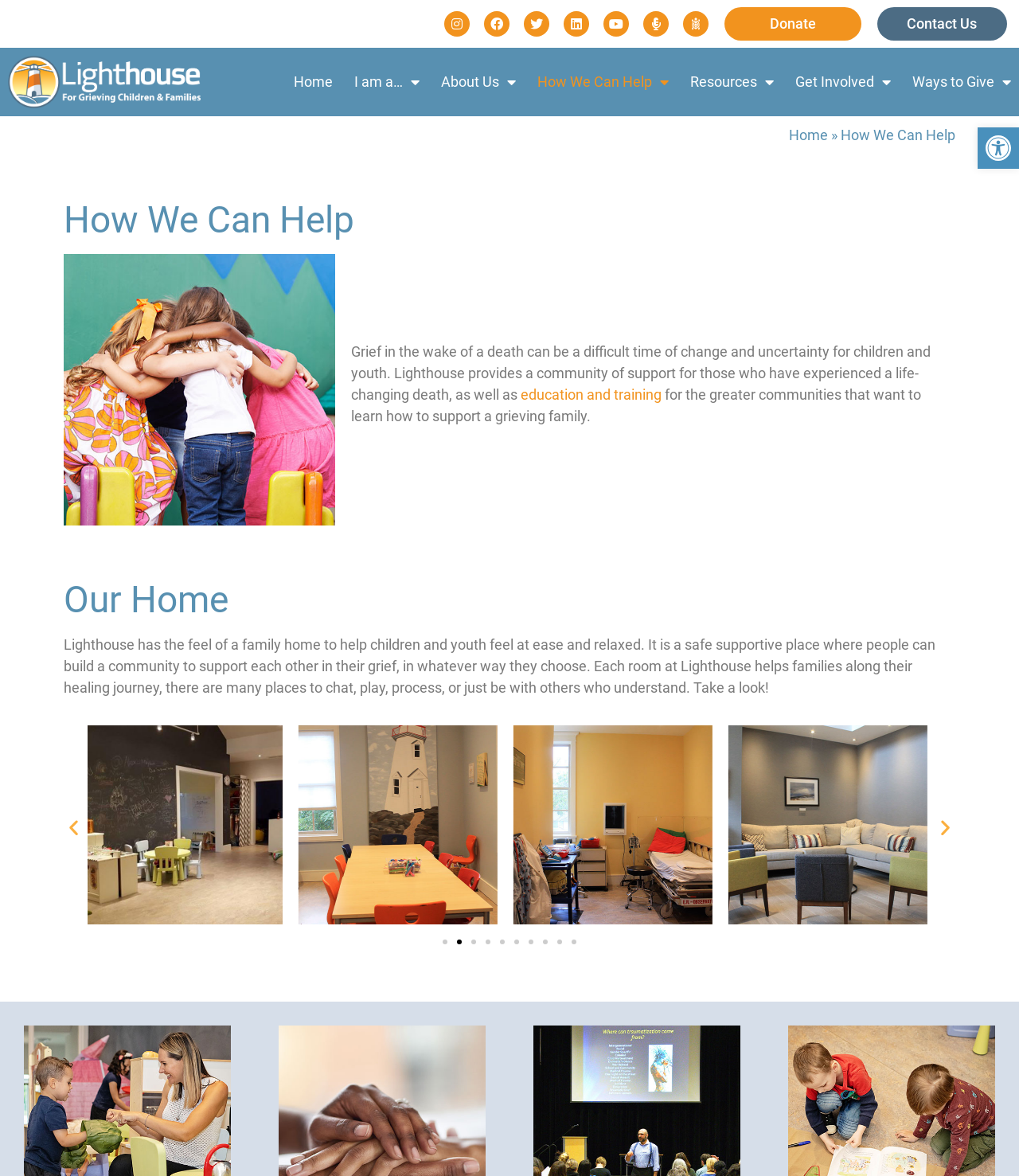Provide a comprehensive description of the webpage.

This webpage is about Lighthouse For Grieving Children, an organization that provides support to children and youth who have experienced a life-changing death. At the top right corner, there are social media links, including Instagram, Facebook, Twitter, LinkedIn, and YouTube, as well as a microphone-alt icon and a button to donate. Below these links, there are two buttons, "Donate" and "Contact Us".

On the top left, there is a logo of Lighthouse For Grieving Children, and a navigation menu with links to "Home", "I am a…", "About Us", "How We Can Help", "Resources", "Get Involved", and "Ways to Give". 

The main content of the page is divided into two sections. The first section has a heading "How We Can Help" and a paragraph of text explaining that Lighthouse provides a community of support for those who have experienced a life-changing death. There is also a link to "education and training" for the greater communities that want to learn how to support a grieving family.

The second section has a heading "Our Home" and a paragraph of text describing Lighthouse as a safe and supportive place where people can build a community to support each other in their grief. Below this text, there are four images, each representing a different room at Lighthouse, including a hospital, parents, a pillow, and a play area.

At the bottom of the page, there are buttons to navigate through slides, with a total of 10 slides. There are also "Previous slide" and "Next slide" buttons on the left and right sides, respectively.